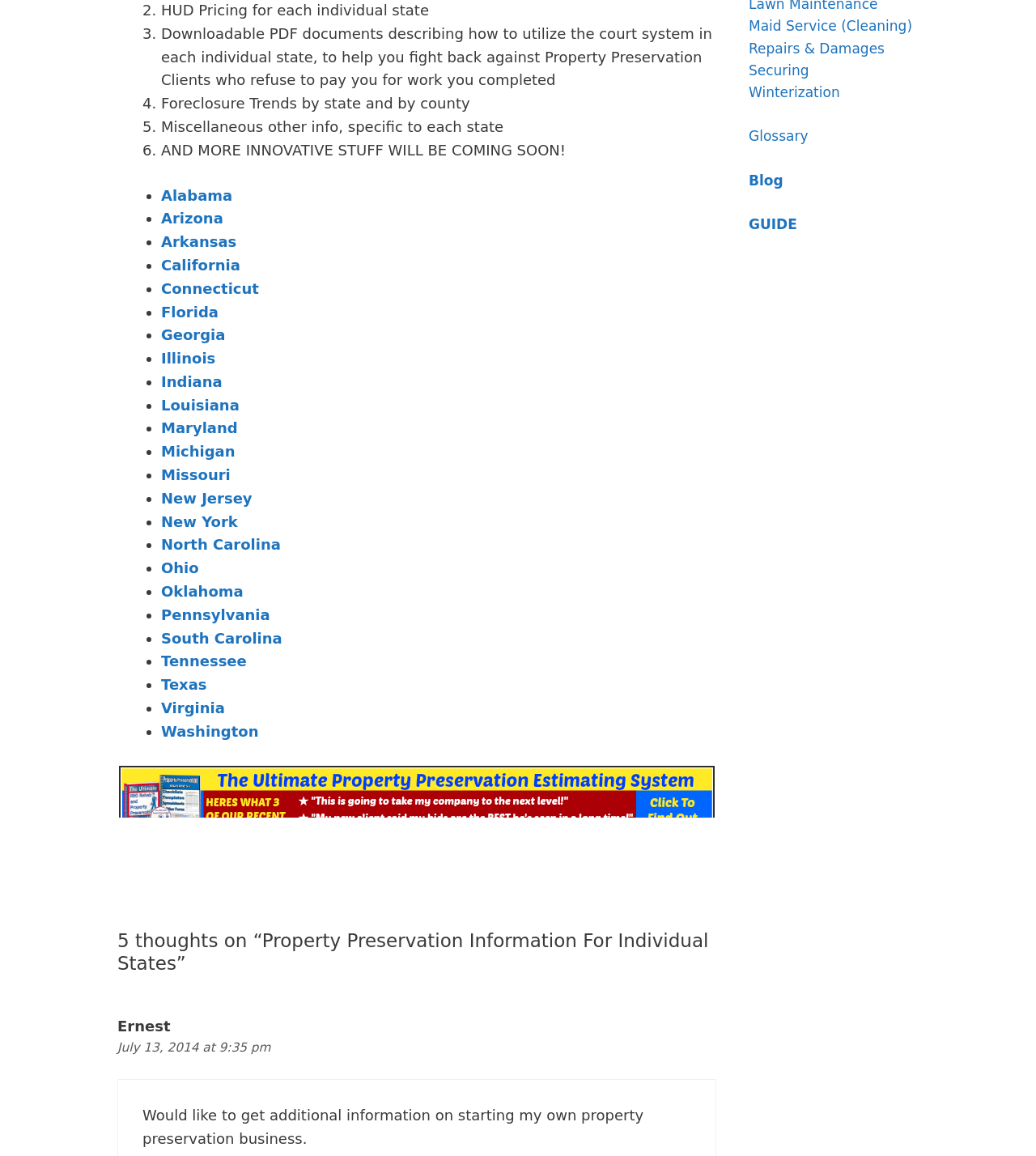Determine the bounding box for the HTML element described here: "Repairs & Damages". The coordinates should be given as [left, top, right, bottom] with each number being a float between 0 and 1.

[0.723, 0.035, 0.854, 0.049]